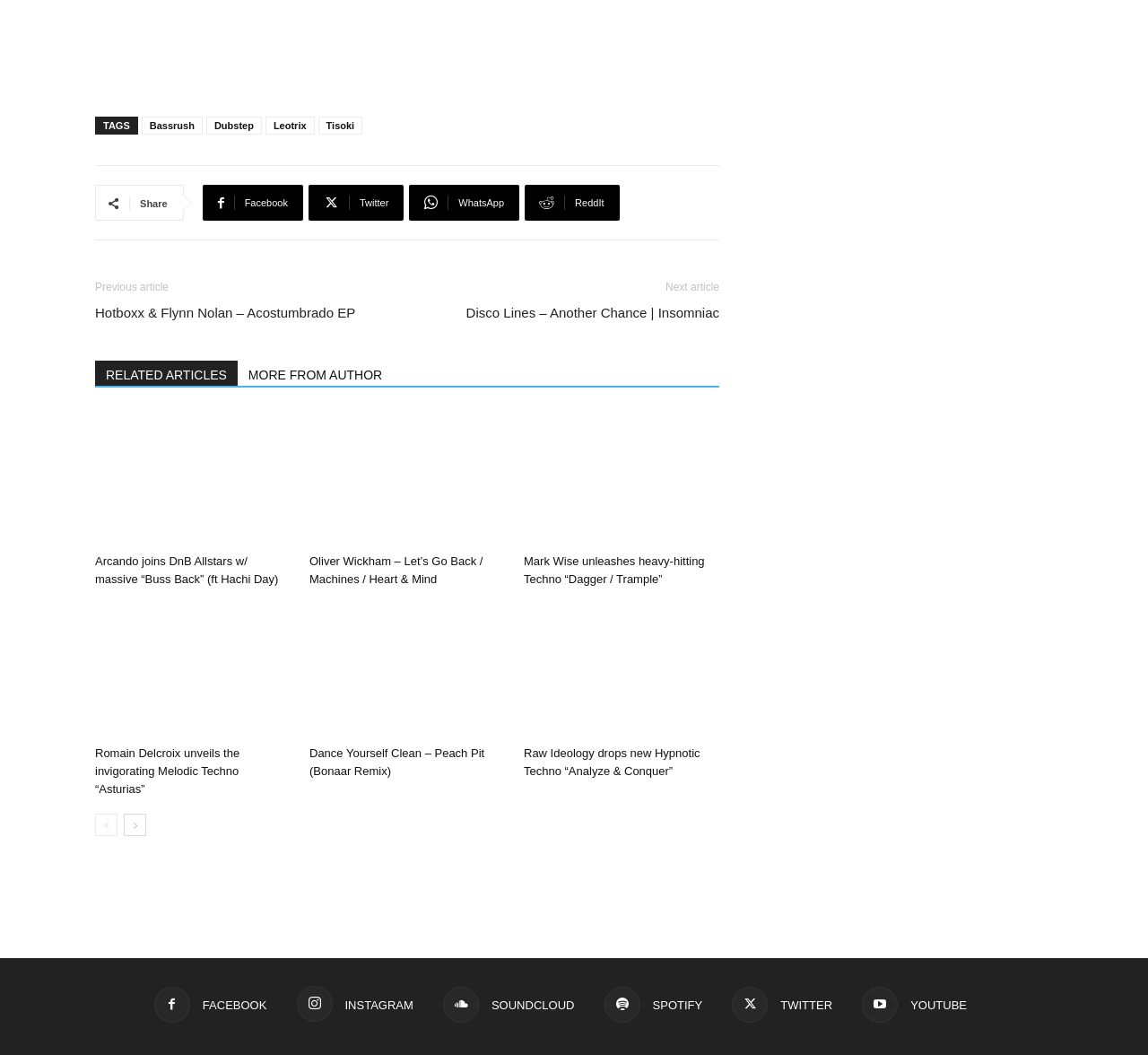Determine the bounding box coordinates for the HTML element described here: "MORE FROM AUTHOR".

[0.207, 0.342, 0.342, 0.366]